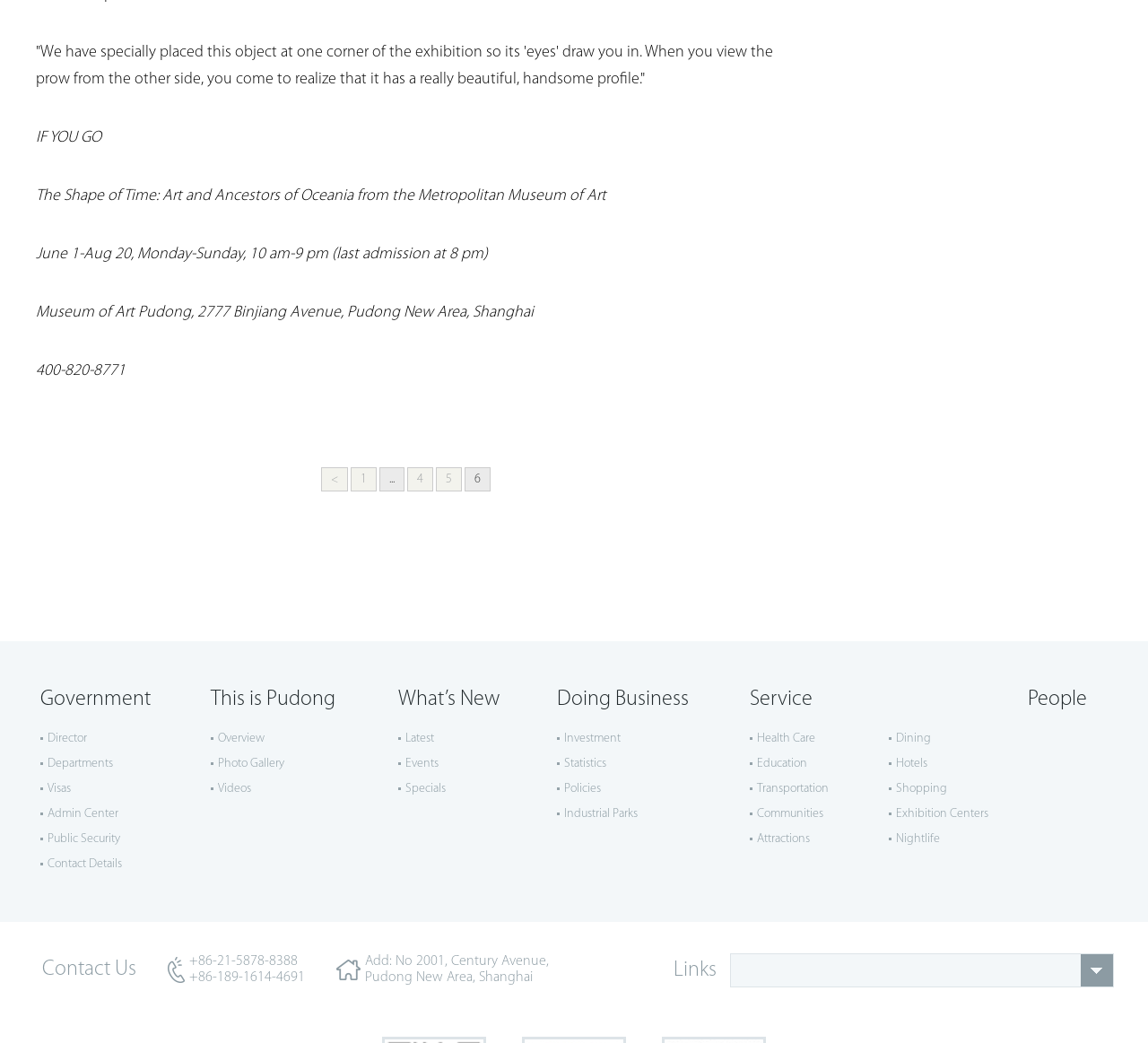Provide the bounding box coordinates of the UI element that matches the description: "This is Pudong".

[0.184, 0.66, 0.292, 0.681]